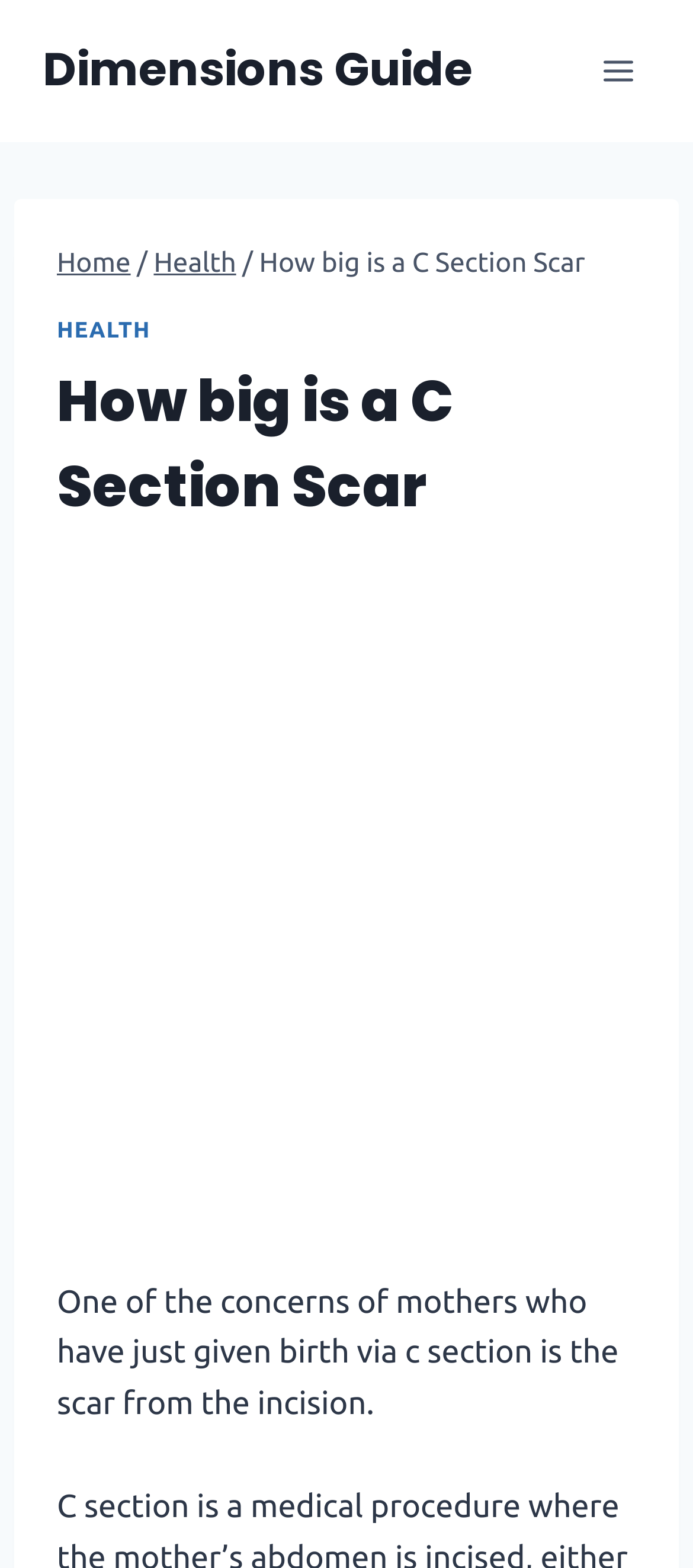Answer the question in one word or a short phrase:
What is the relationship between 'Health' and 'How big is a C Section Scar'?

Category and subcategory